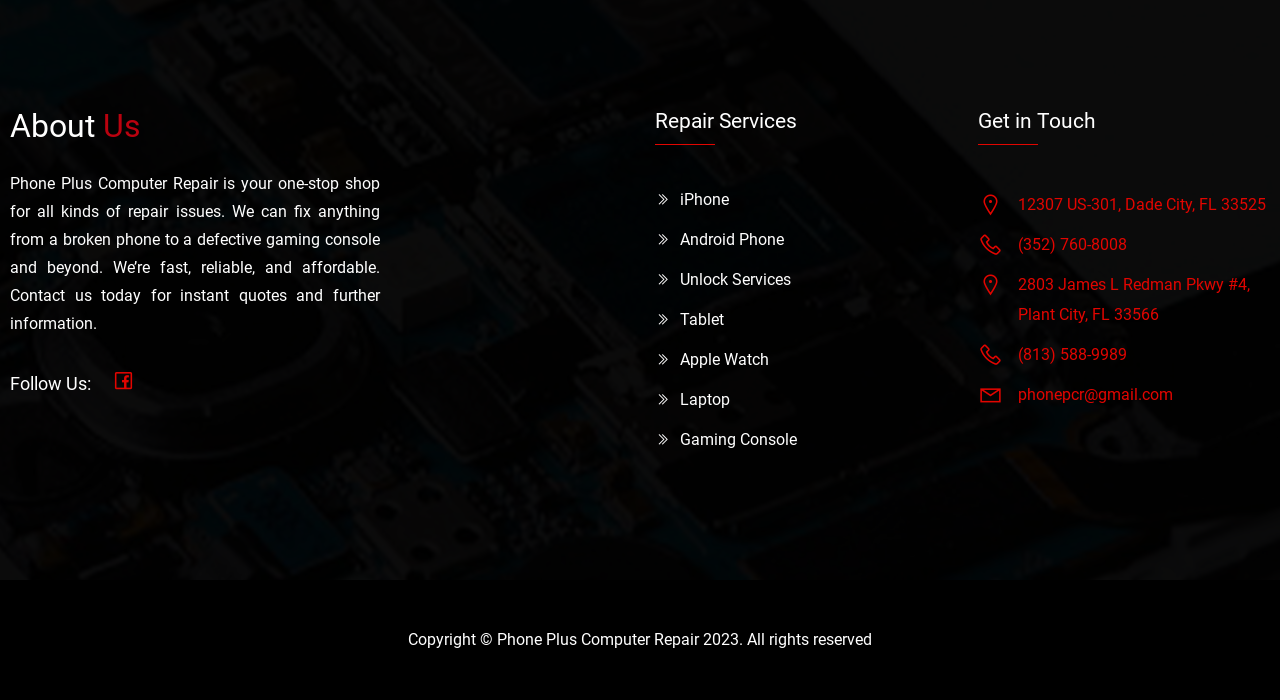Please identify the bounding box coordinates of the element on the webpage that should be clicked to follow this instruction: "Learn more about Unlock Services". The bounding box coordinates should be given as four float numbers between 0 and 1, formatted as [left, top, right, bottom].

[0.531, 0.386, 0.74, 0.414]